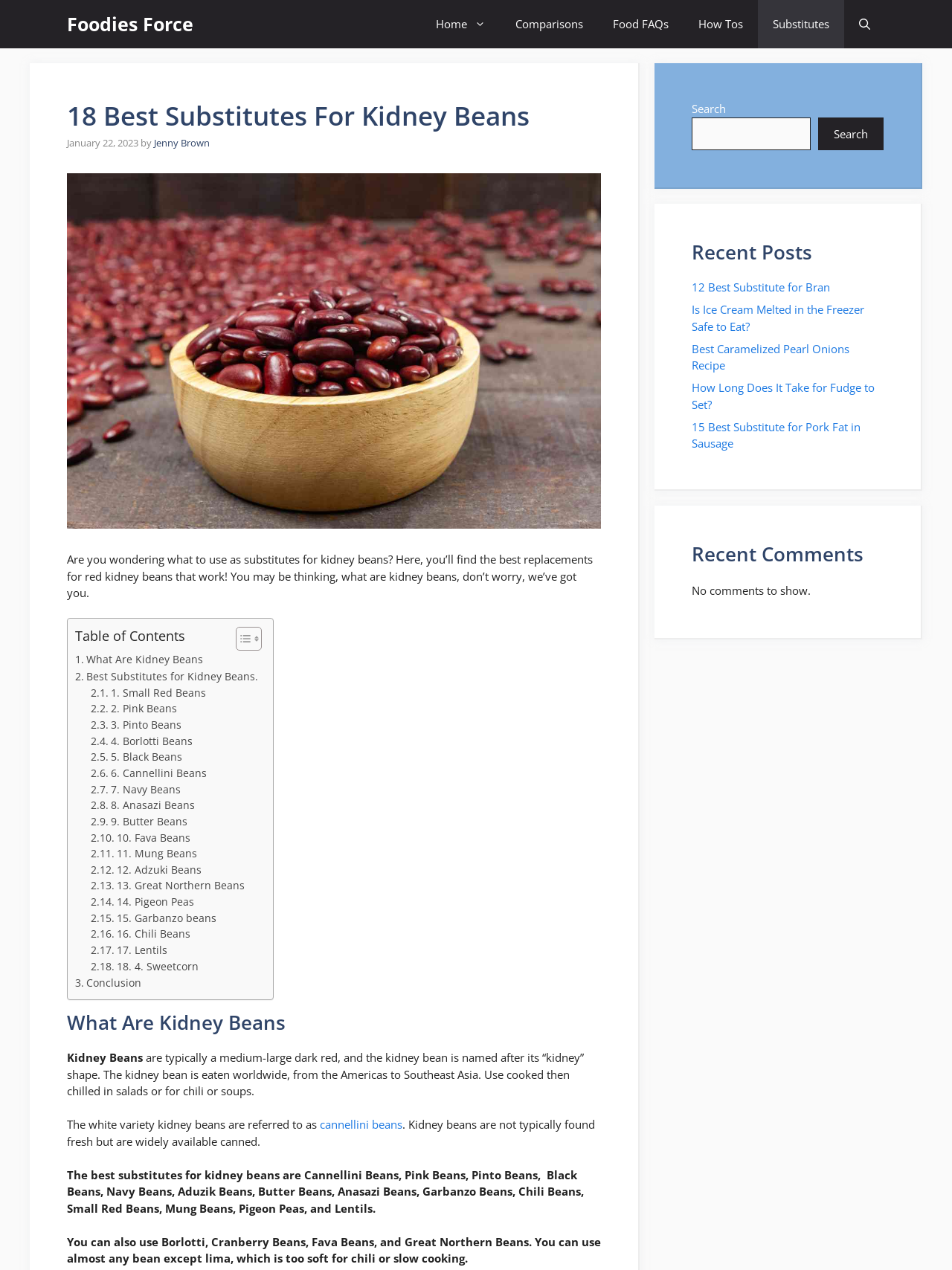Use a single word or phrase to answer the question:
What is the author of the article?

Jenny Brown